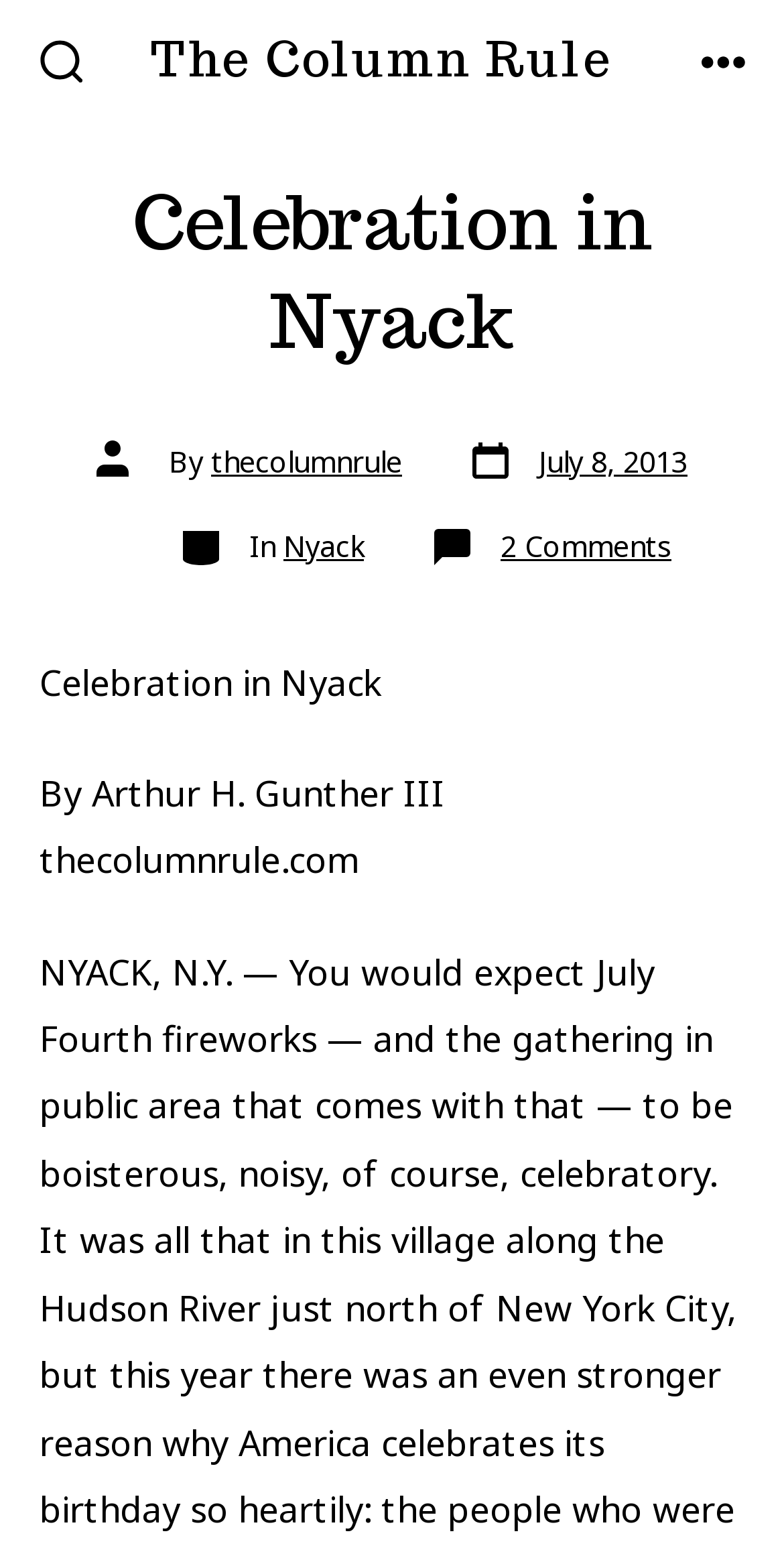What is the website of the author?
Please look at the screenshot and answer in one word or a short phrase.

thecolumnrule.com